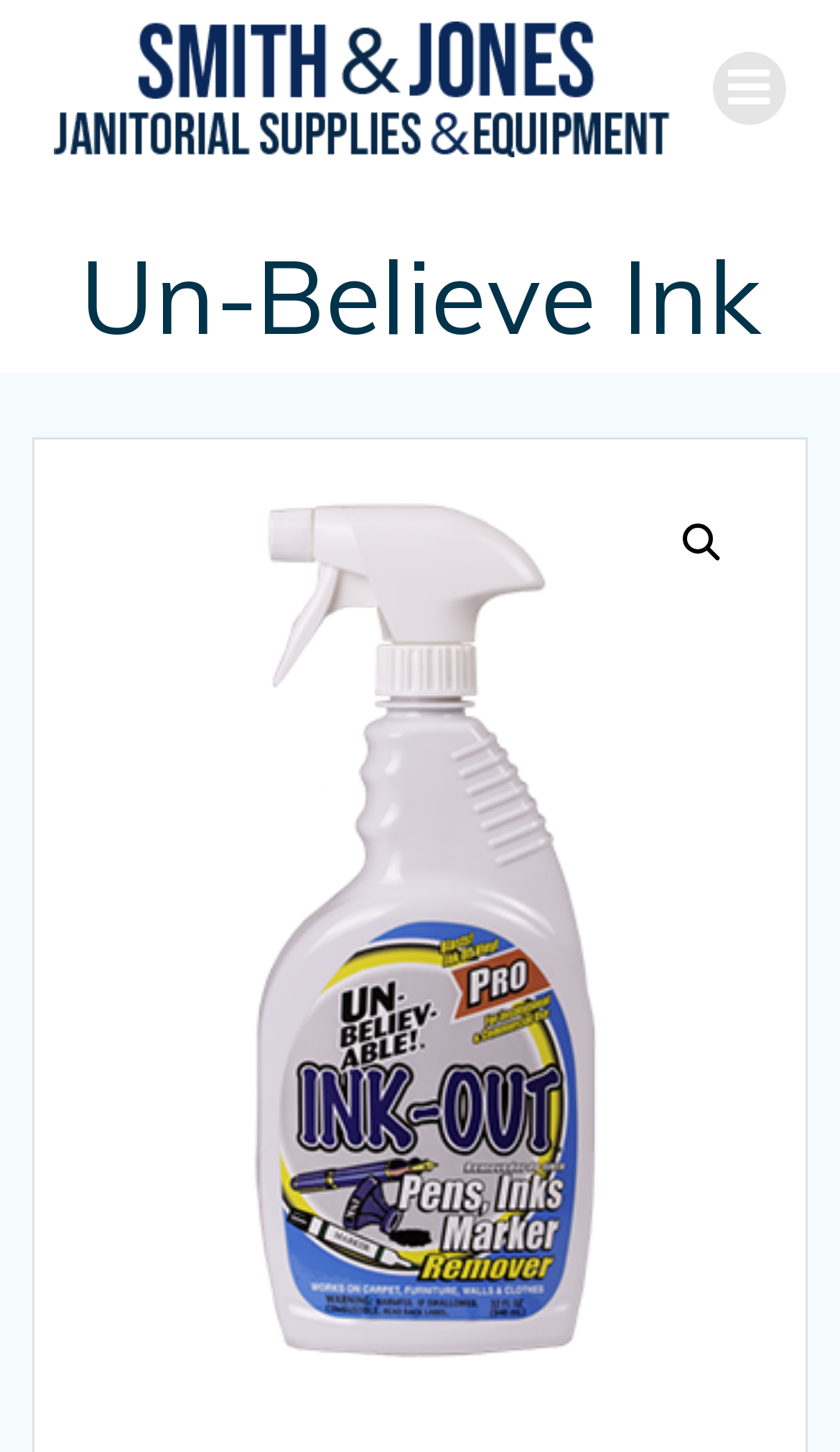Using a single word or phrase, answer the following question: 
What is the purpose of the image next to 'Menu'?

Icon for the menu